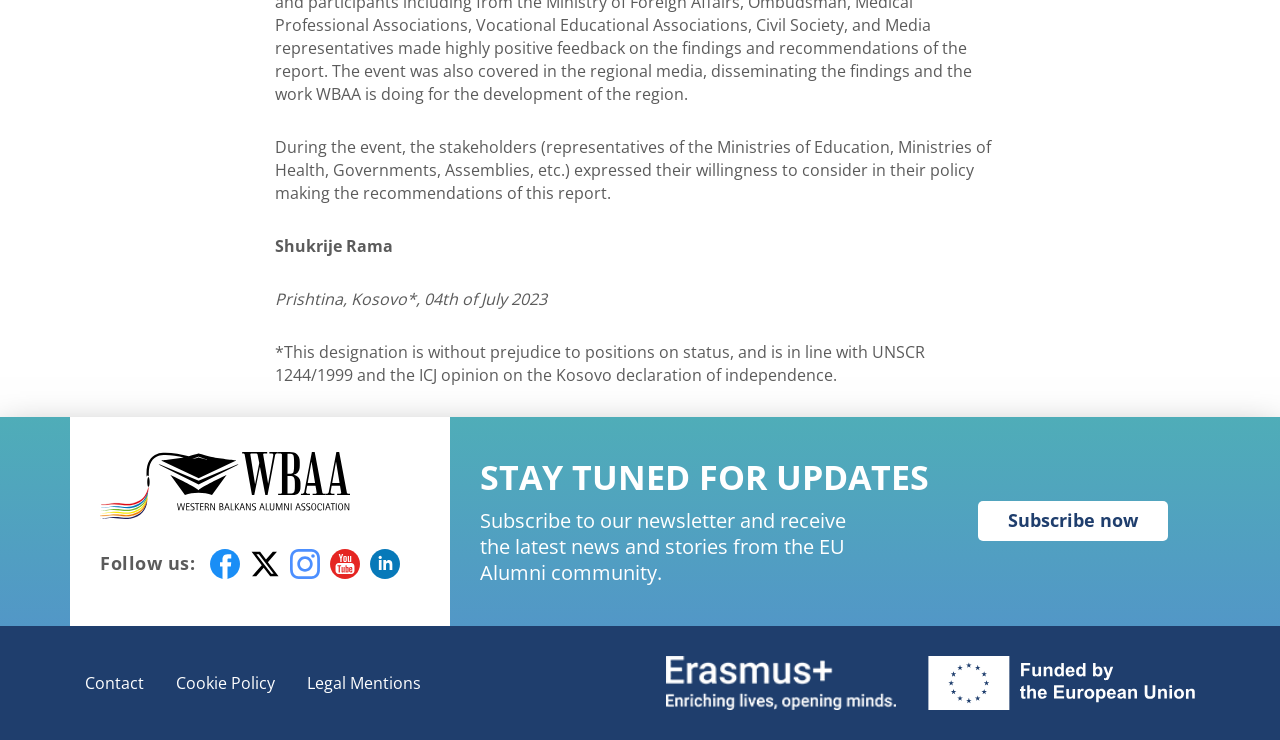Please answer the following question using a single word or phrase: 
What is the event mentioned in the text?

Policy making event